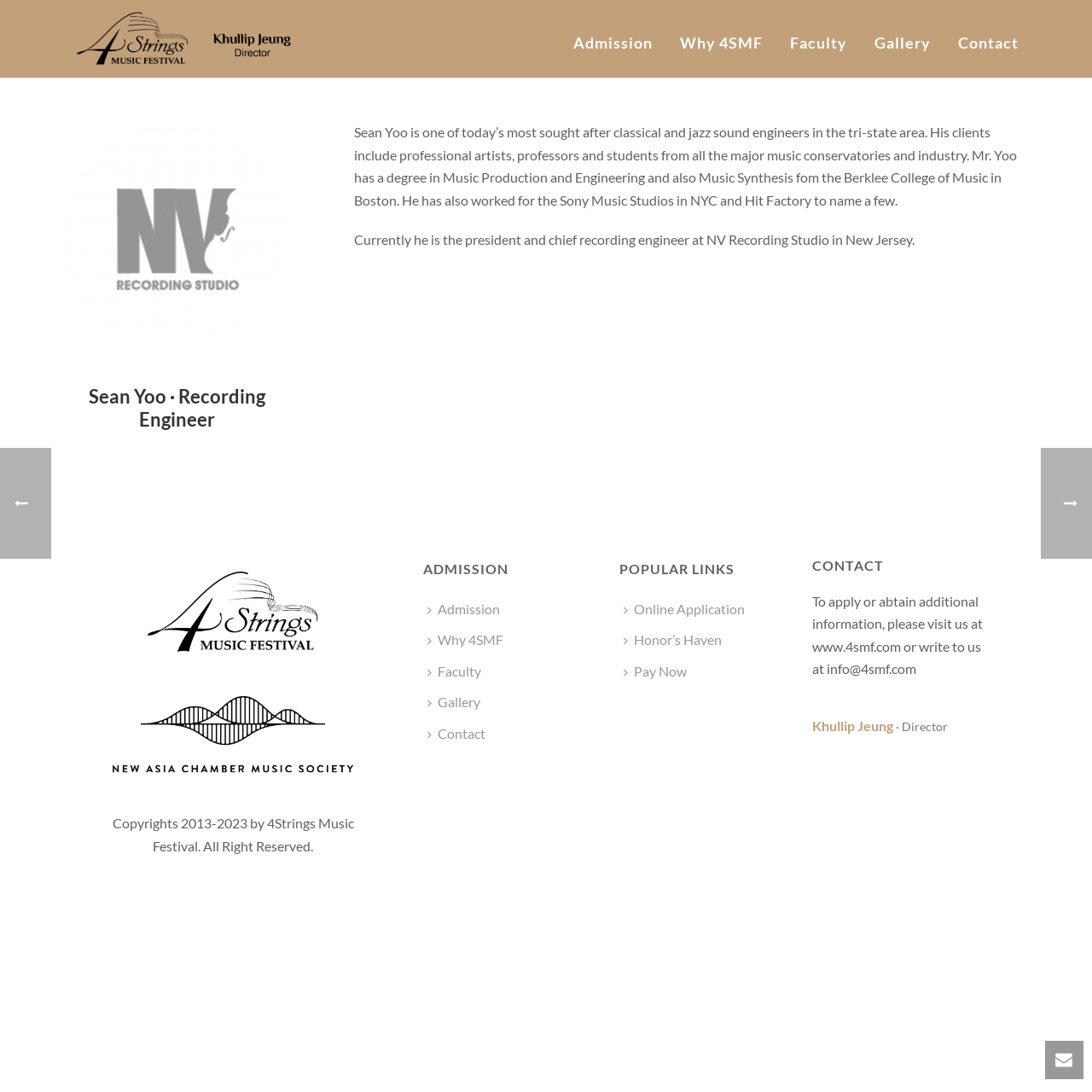How many links are in the 'POPULAR LINKS' section?
Look at the image and provide a short answer using one word or a phrase.

3